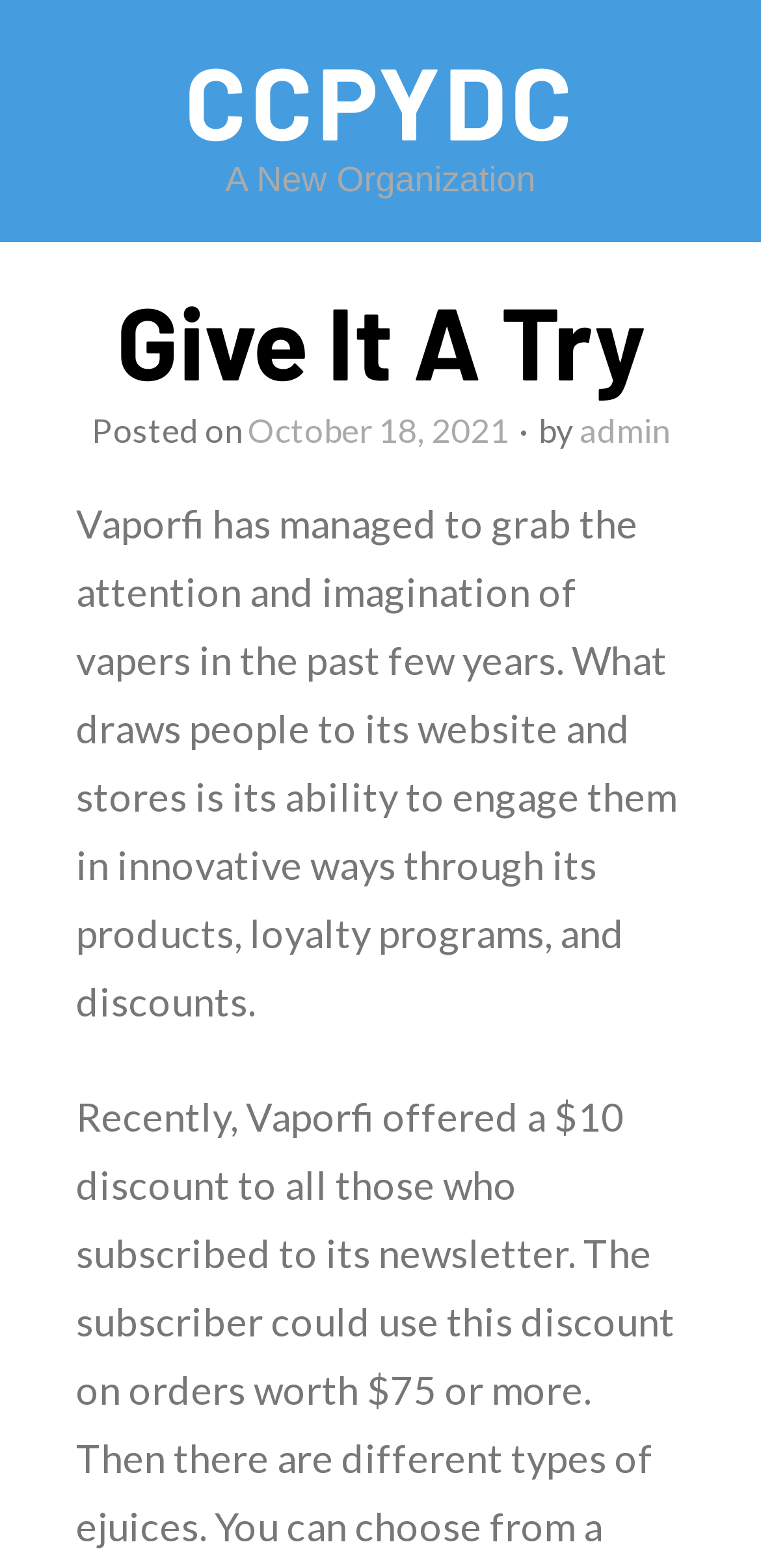Provide your answer to the question using just one word or phrase: What is the main topic of the article?

Vaporfi